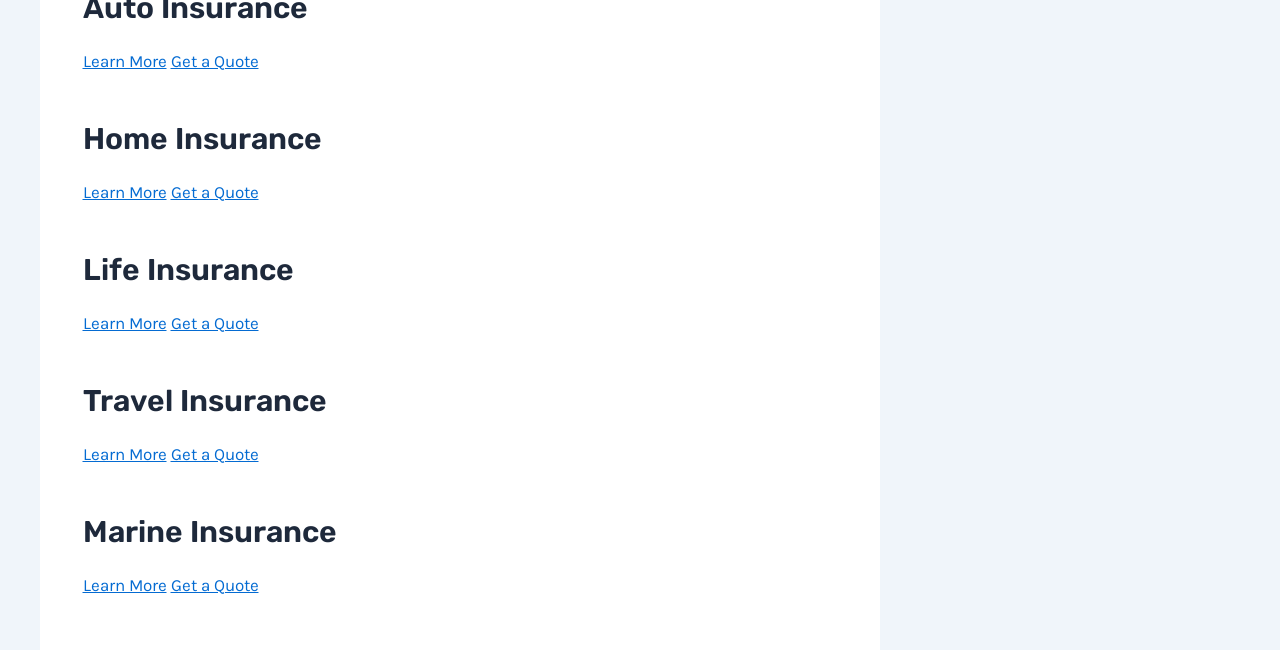Using the format (top-left x, top-left y, bottom-right x, bottom-right y), and given the element description, identify the bounding box coordinates within the screenshot: Learn More

[0.064, 0.683, 0.13, 0.714]